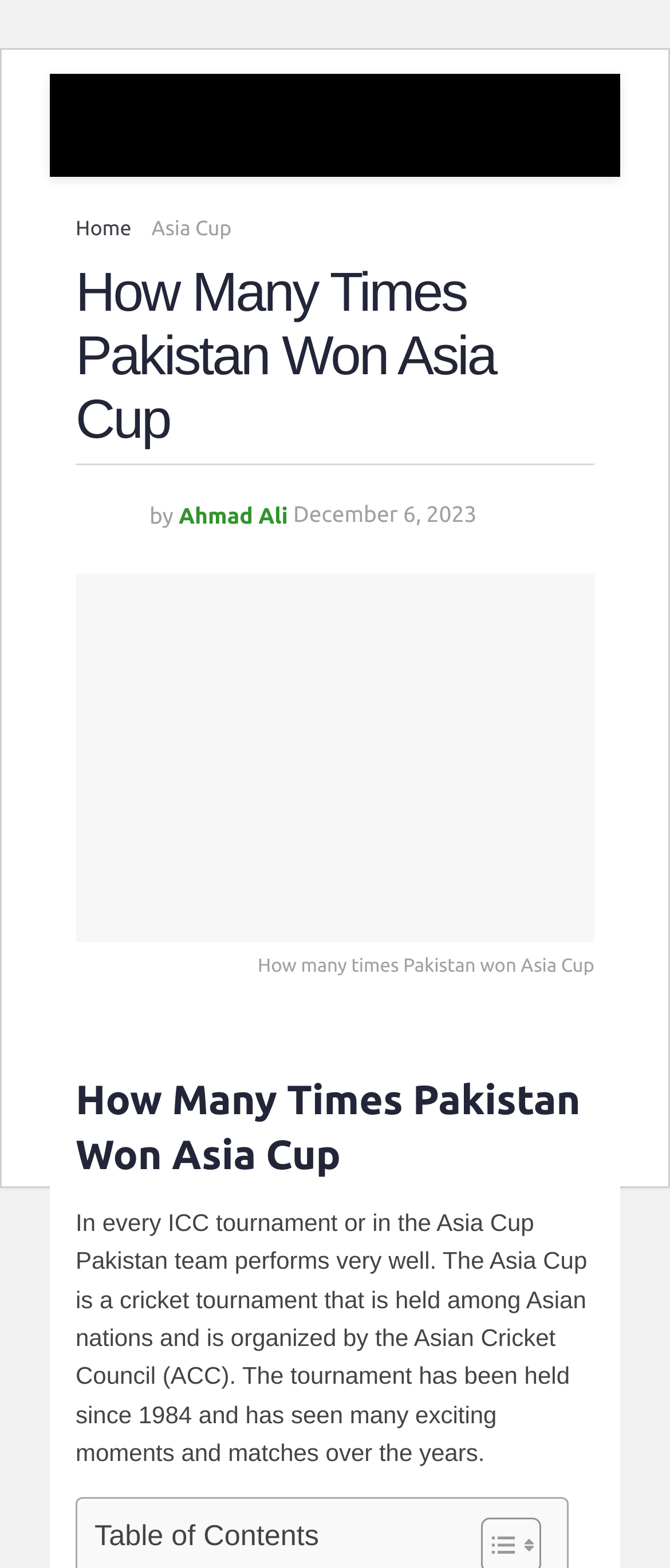What is the Asia Cup organized by?
Carefully examine the image and provide a detailed answer to the question.

The text in the article mentions that the Asia Cup is organized by the Asian Cricket Council (ACC). This information can be found in the paragraph that describes the Asia Cup tournament.